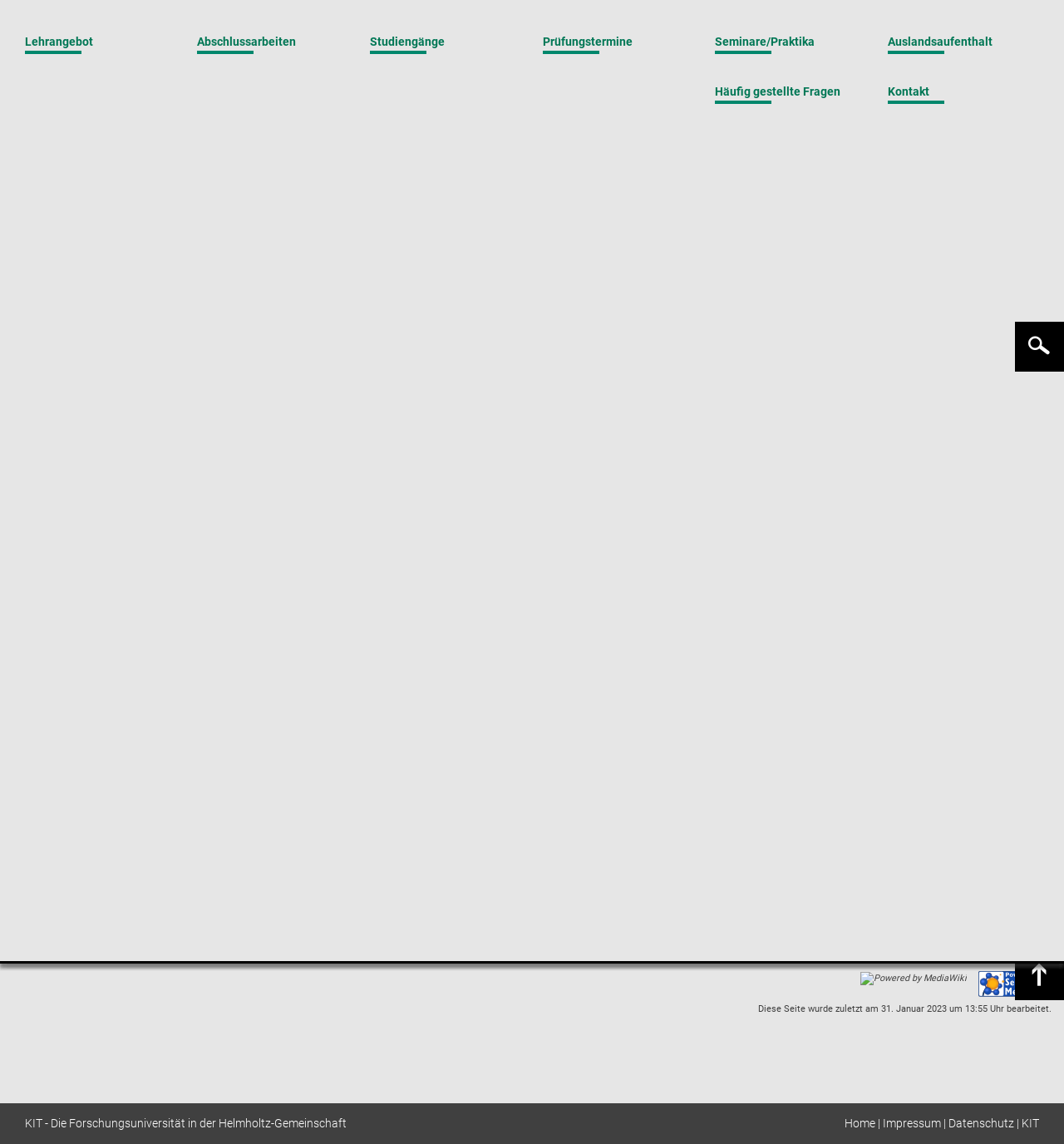What is the name of the institution?
Please answer the question with a single word or phrase, referencing the image.

Institut AIFB